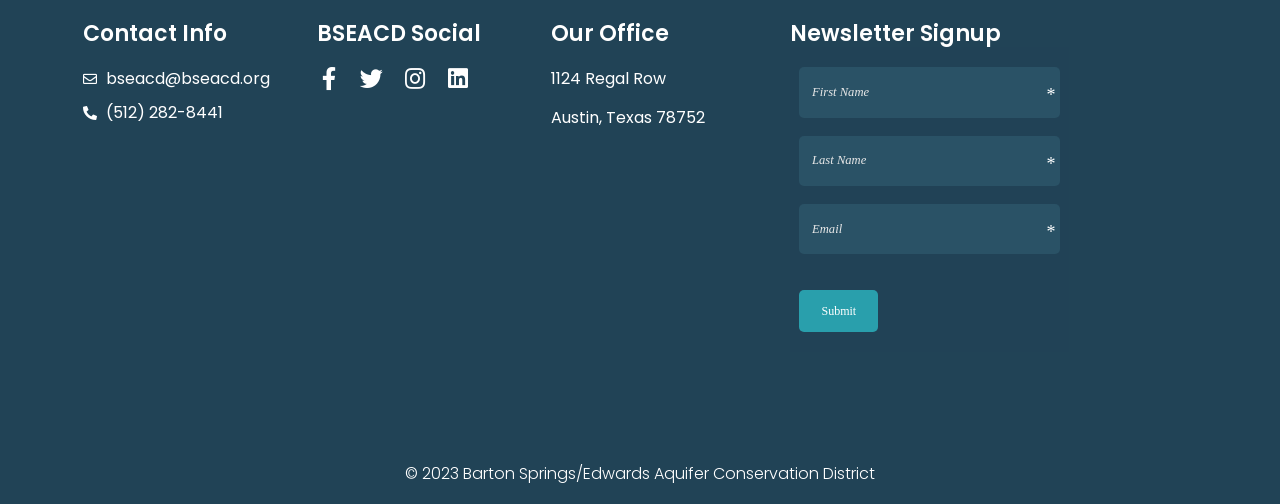What is the phone number of BSEACD?
Based on the screenshot, answer the question with a single word or phrase.

(512) 282-8441